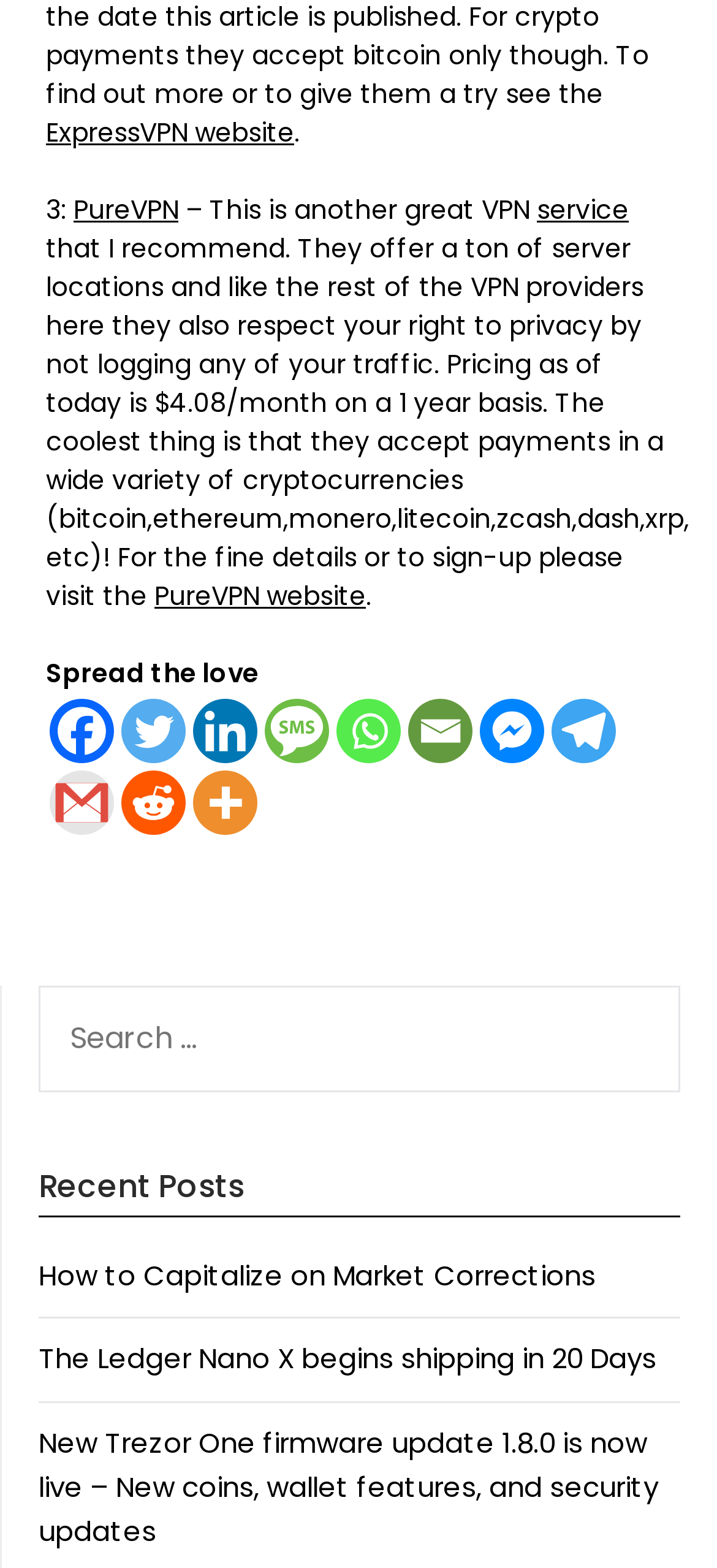Find the bounding box coordinates of the clickable area that will achieve the following instruction: "Visit ExpressVPN website".

[0.064, 0.072, 0.41, 0.096]